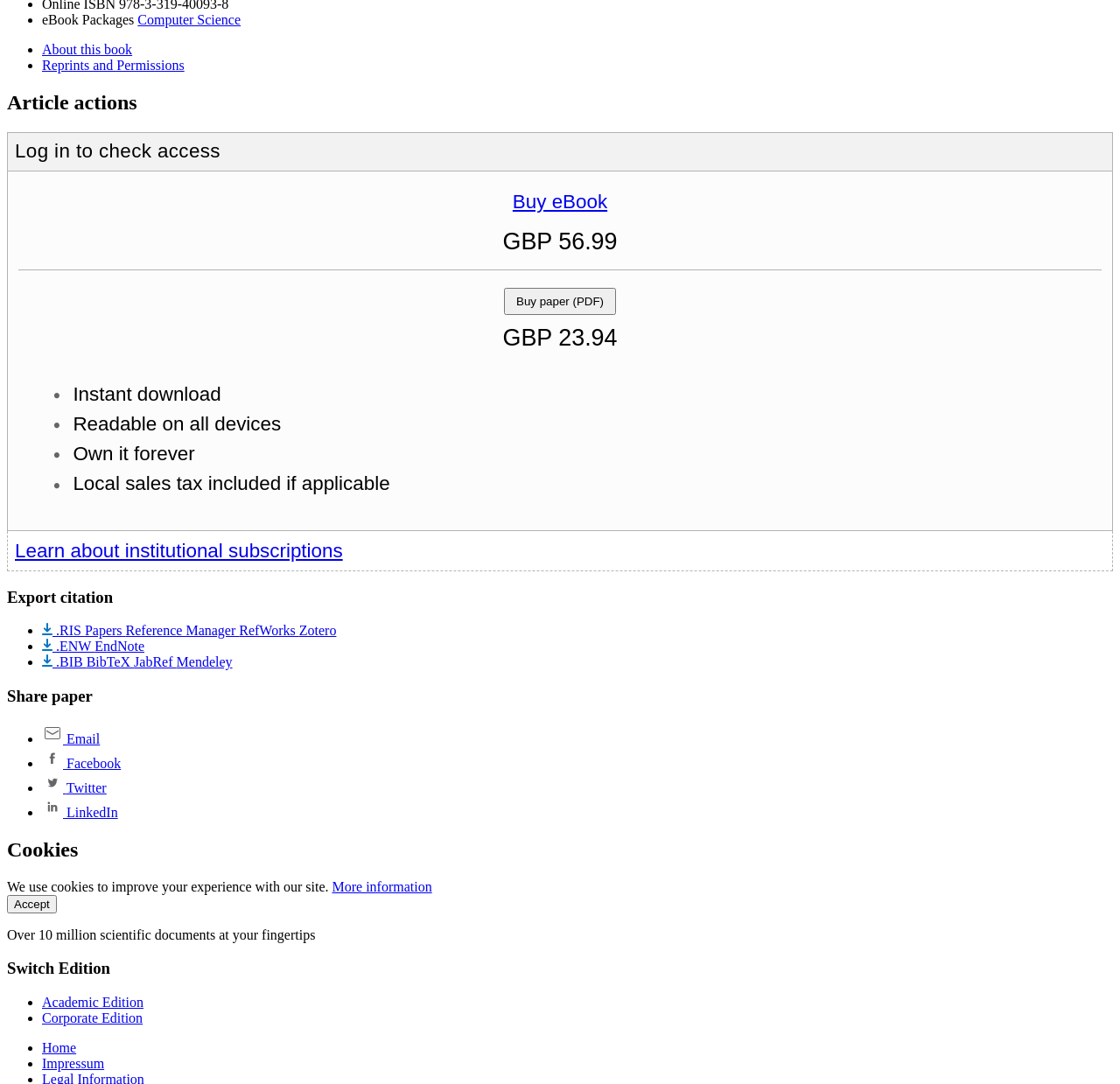Locate the bounding box coordinates of the clickable area needed to fulfill the instruction: "Learn about institutional subscriptions".

[0.013, 0.498, 0.306, 0.518]